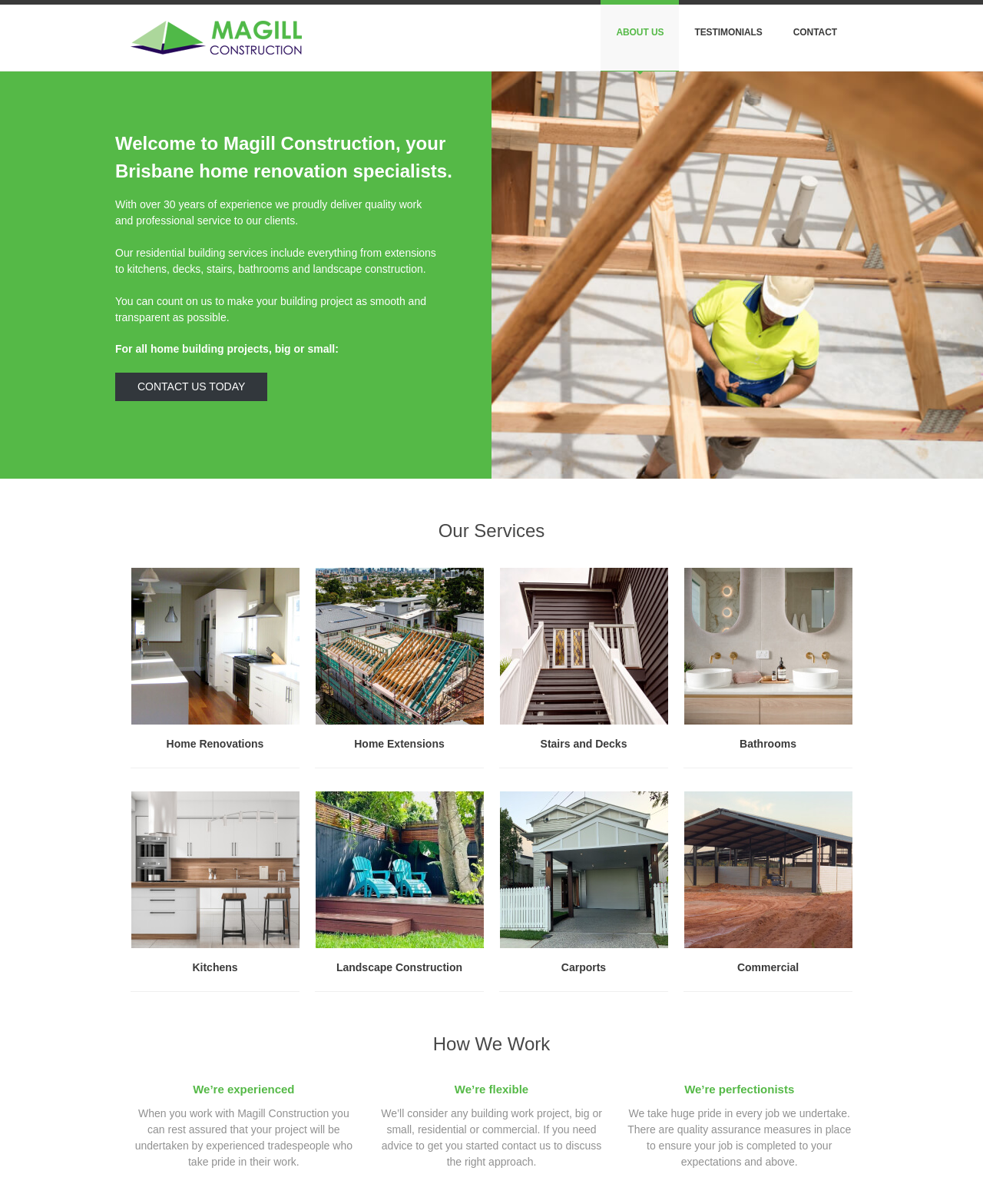Given the element description Kitchens, identify the bounding box coordinates for the UI element on the webpage screenshot. The format should be (top-left x, top-left y, bottom-right x, bottom-right y), with values between 0 and 1.

[0.196, 0.798, 0.242, 0.808]